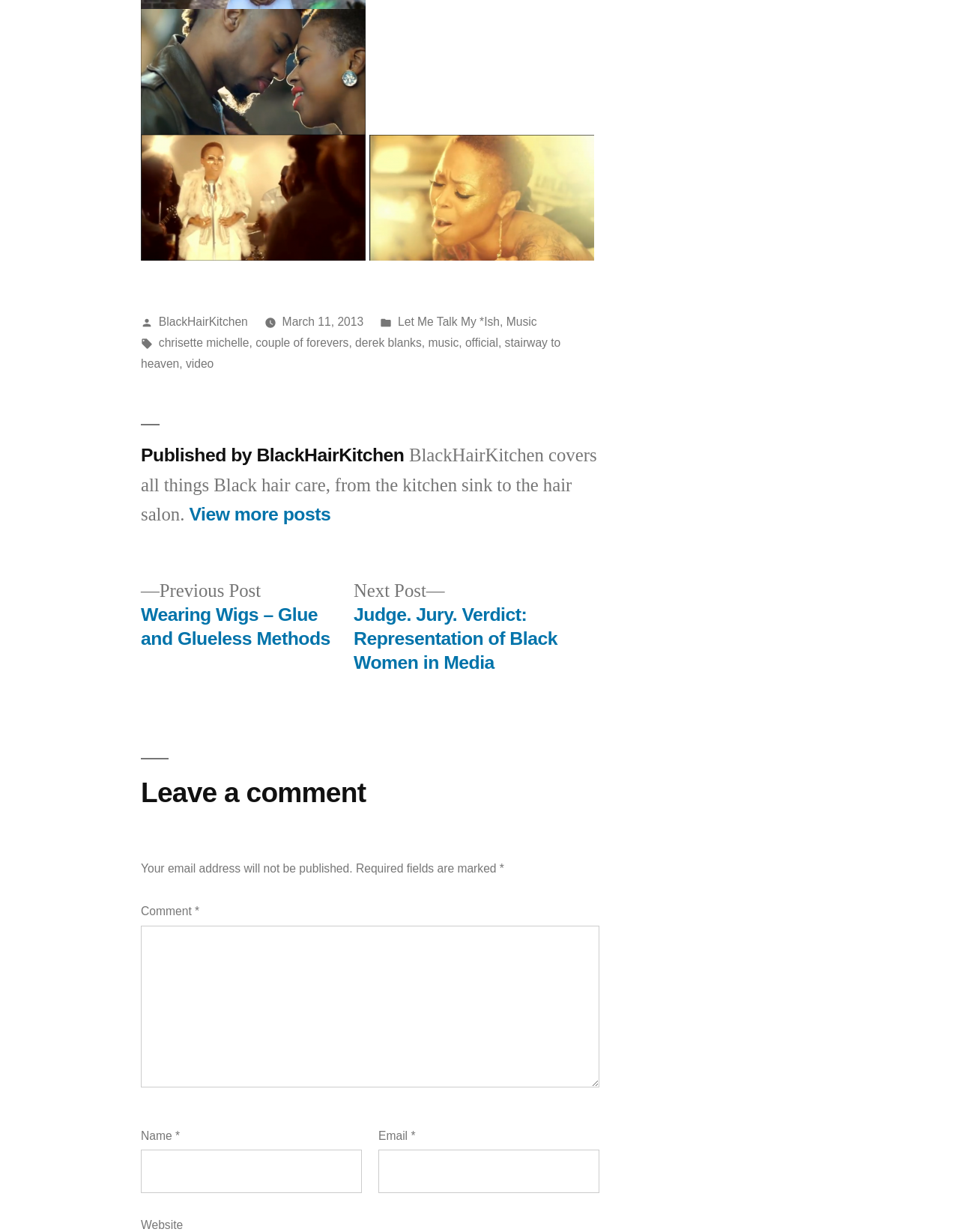Determine the bounding box for the UI element described here: "Return to category".

None